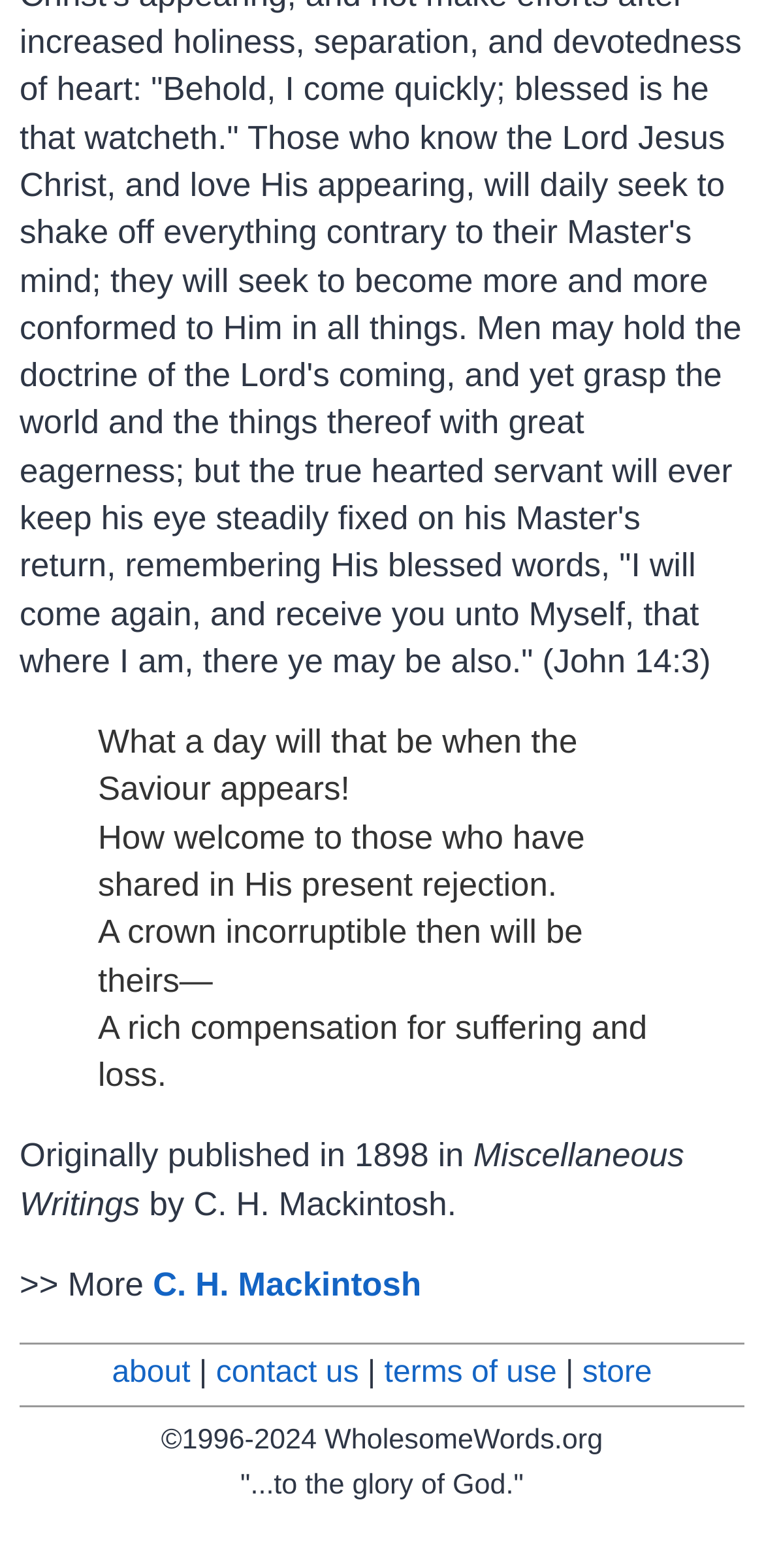Who is the author of Miscellaneous Writings?
Please answer the question with a detailed and comprehensive explanation.

I found the answer by looking at the text 'Originally published in 1898 in Miscellaneous Writings by C. H. Mackintosh.' which indicates that C. H. Mackintosh is the author of Miscellaneous Writings.